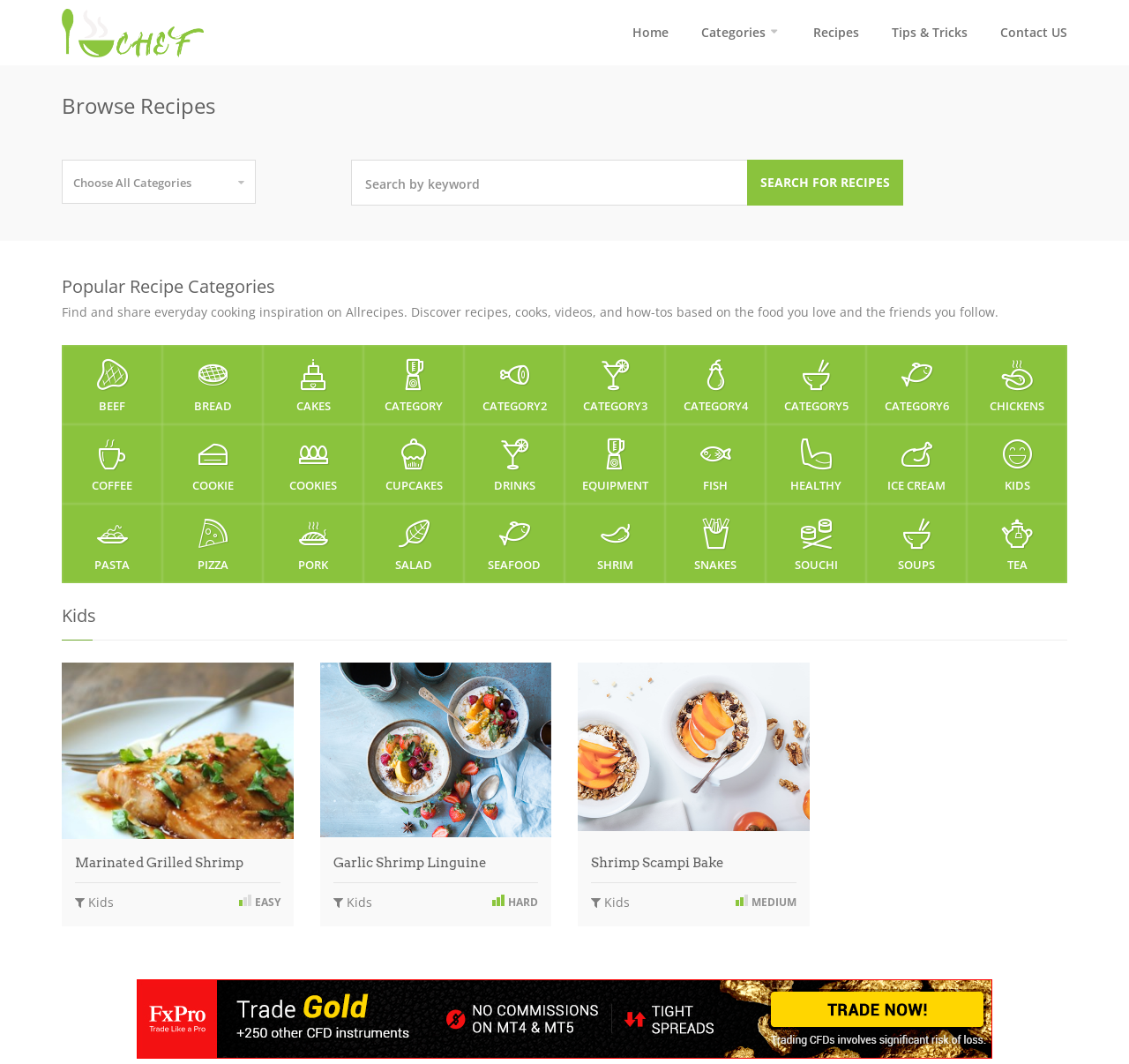What are the categories of recipes available on the website?
Deliver a detailed and extensive answer to the question.

The website has a section 'Popular Recipe Categories' with links to various categories such as 'BEEF', 'BREAD', 'CAKES', etc., indicating that the website has a wide range of recipe categories.